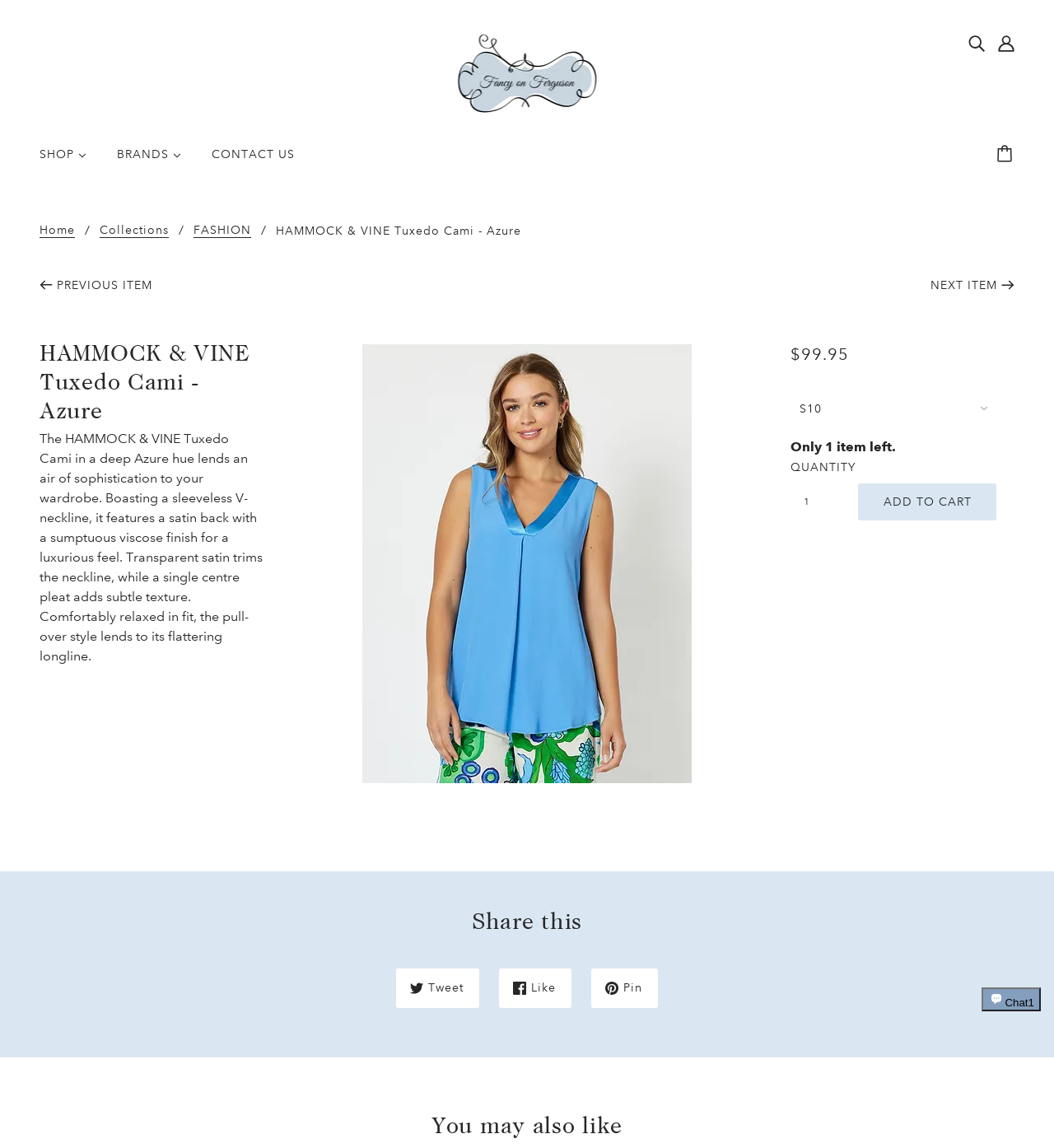Can you find the bounding box coordinates for the element to click on to achieve the instruction: "View account information"?

[0.941, 0.023, 0.969, 0.052]